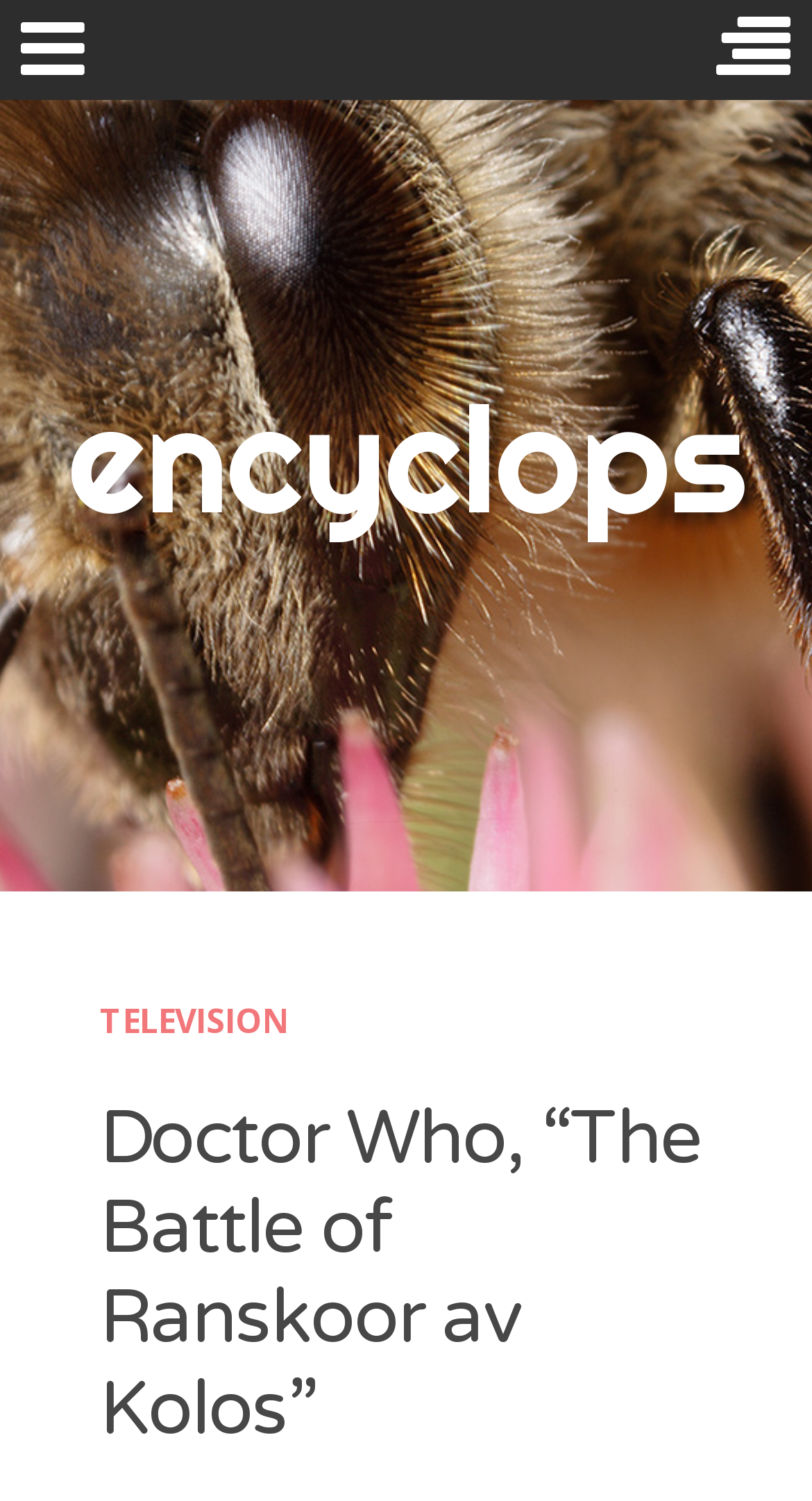How many Doctor Who links are there?
Using the screenshot, give a one-word or short phrase answer.

14